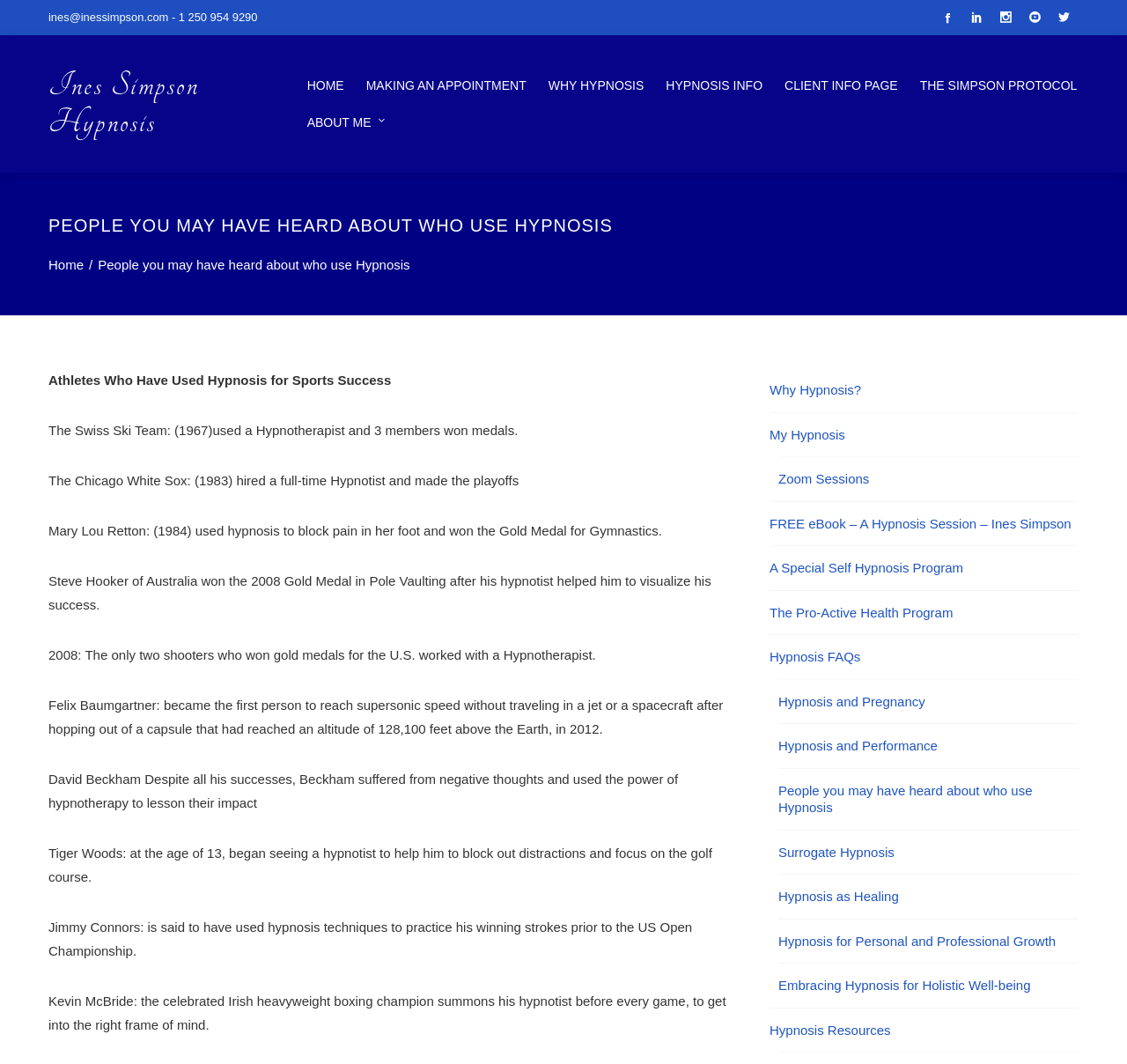What is the name of the hypnotherapist?
Kindly answer the question with as much detail as you can.

The name of the hypnotherapist can be found in the link 'Ines Simpson Hypnosis' with bounding box coordinates [0.043, 0.062, 0.177, 0.135] and also in the email address 'ines@inessimpson.com' with bounding box coordinates [0.043, 0.01, 0.149, 0.022].